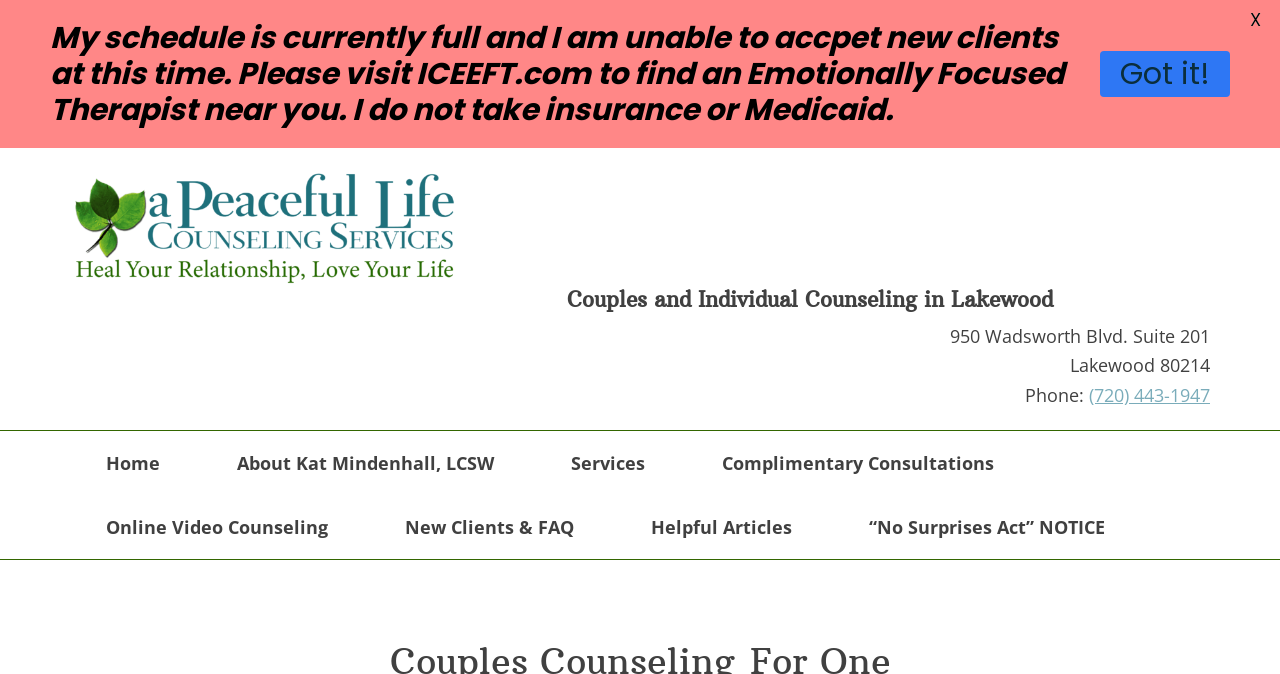Using the description: "A Peaceful Life Counseling Services", determine the UI element's bounding box coordinates. Ensure the coordinates are in the format of four float numbers between 0 and 1, i.e., [left, top, right, bottom].

[0.055, 0.249, 0.355, 0.426]